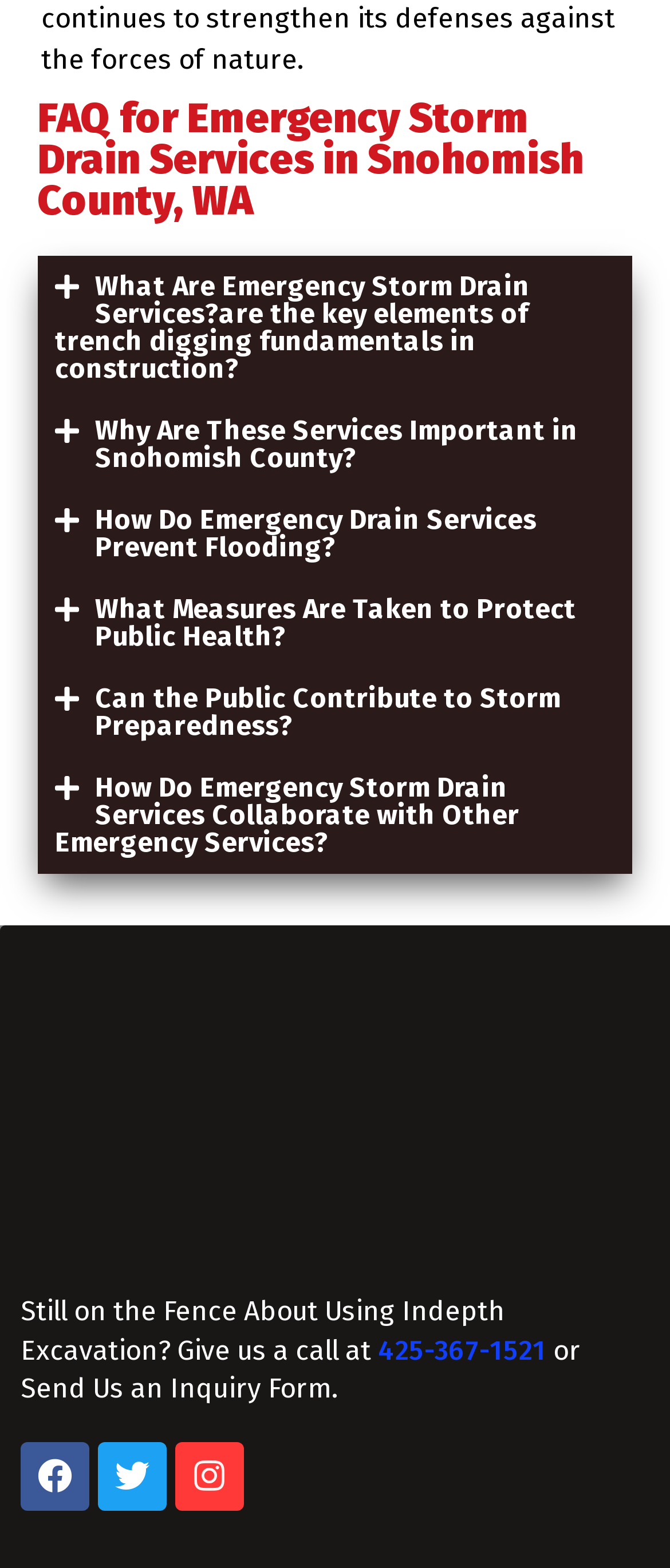Kindly determine the bounding box coordinates of the area that needs to be clicked to fulfill this instruction: "Click the 'What Are Emergency Storm Drain Services?' button".

[0.056, 0.163, 0.944, 0.255]